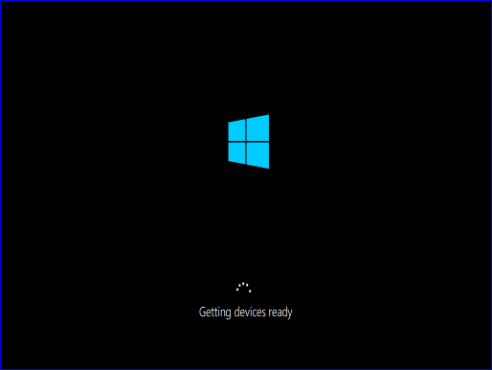What is the system doing according to the message?
Please provide a comprehensive answer based on the contents of the image.

The message 'Getting devices ready' indicates that the system is currently in the process of preparing or configuring devices, which is a necessary step before the operating system can be fully loaded and functional.